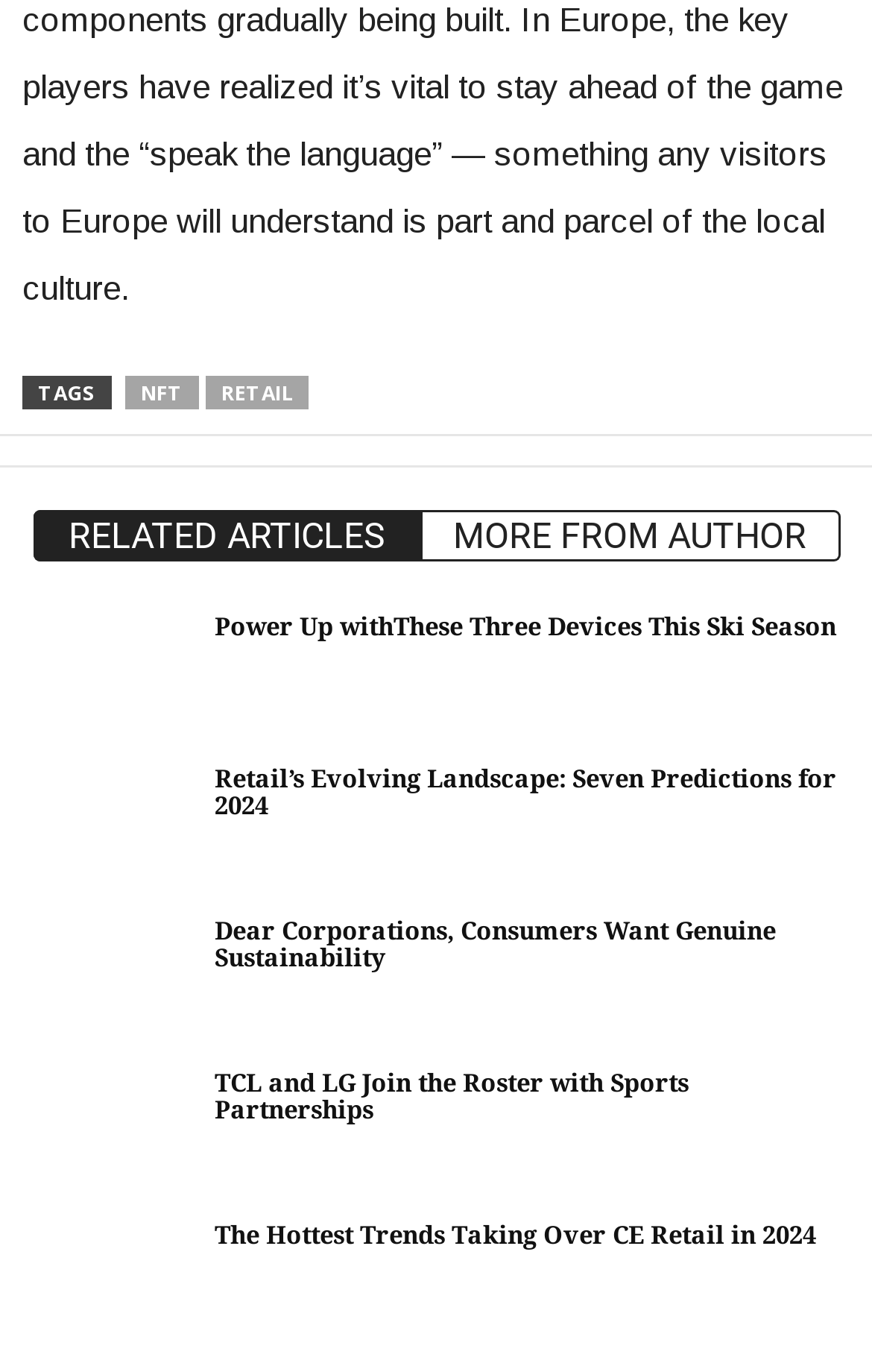Please locate the bounding box coordinates of the element that should be clicked to achieve the given instruction: "Read the article about Retail’s Evolving Landscape".

[0.246, 0.558, 0.959, 0.598]